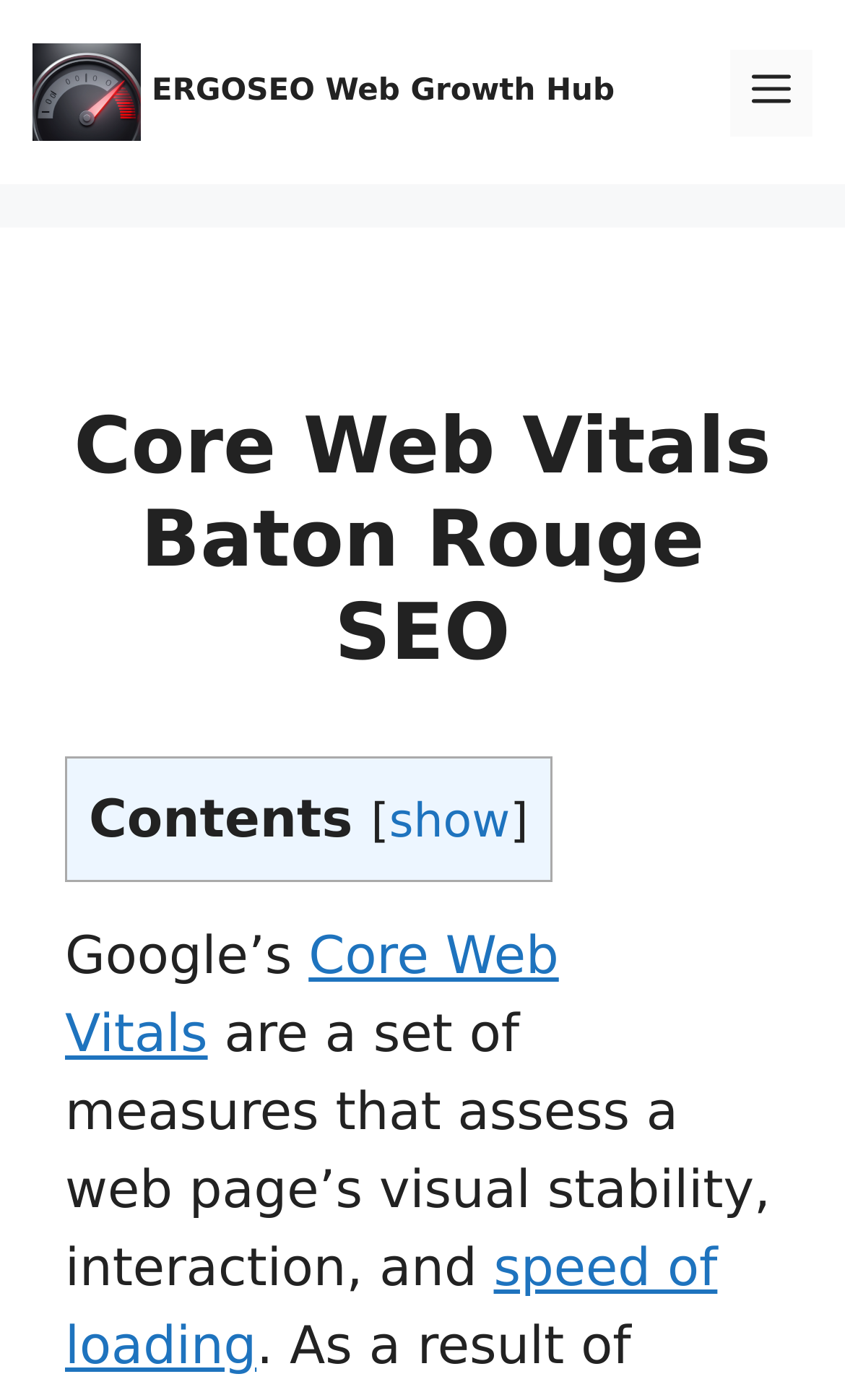Summarize the webpage with a detailed and informative caption.

The webpage is about Core Web Vitals Fixer in Baton Rouge, focusing on faster WordPress and top 10 rankings. At the top, there is a banner that spans the entire width of the page, containing a link to "ERGOSEO Web Growth Hub" with an accompanying image. Below the banner, there is a navigation menu on the right side, which can be toggled by a button labeled "Menu".

The main content area is divided into two sections. On the left, there is a header section with a heading that reads "Core Web Vitals Baton Rouge SEO". Below the heading, there is a table layout with a static text "Contents" and a link labeled "show". 

On the right side of the main content area, there is a block of text that discusses Google's Core Web Vitals, which are measures of a web page's visual stability, interaction, and speed of loading. The text includes links to "Core Web Vitals" and "speed of loading".